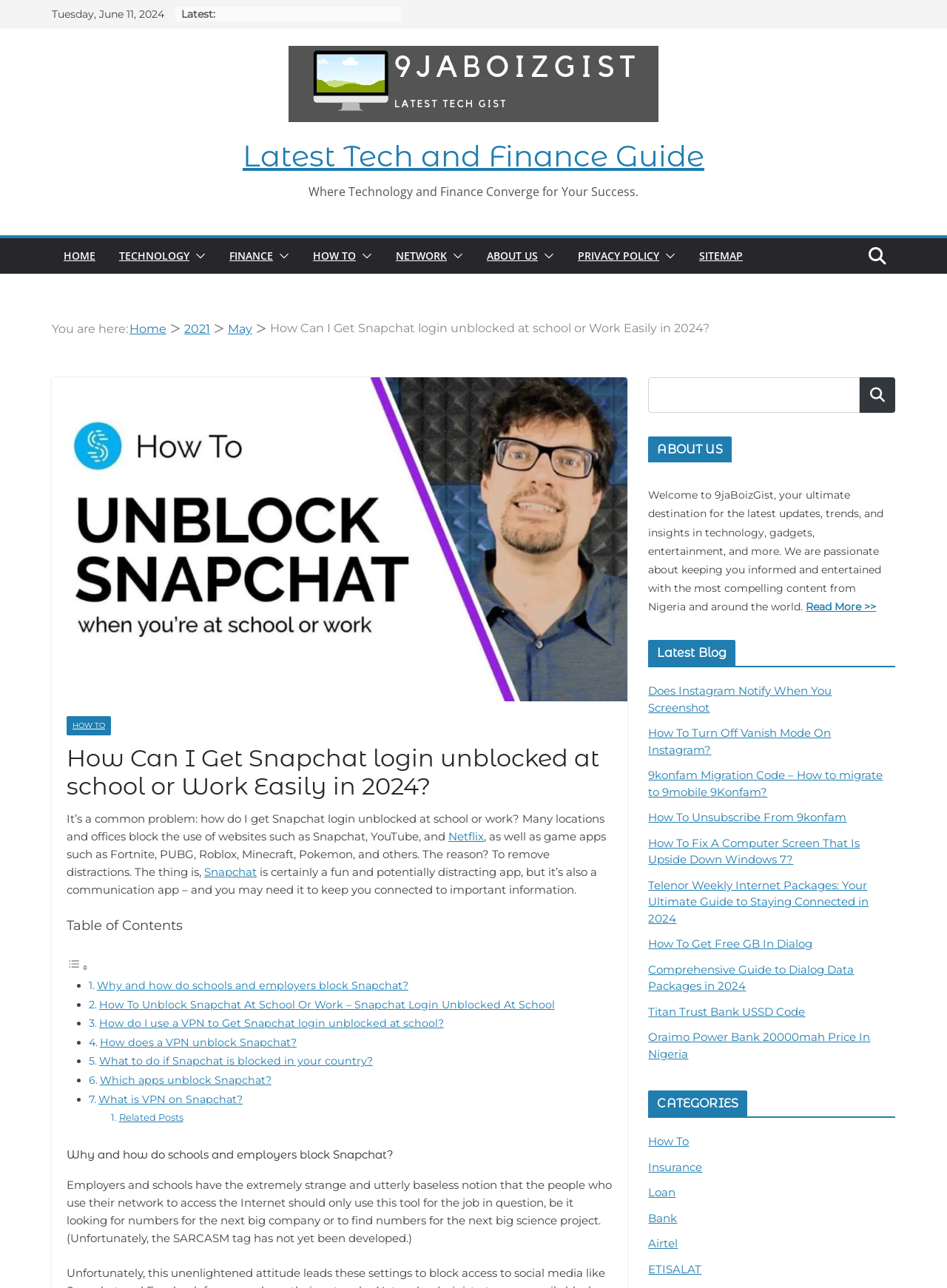Extract the top-level heading from the webpage and provide its text.

How Can I Get Snapchat login unblocked at school or Work Easily in 2024?